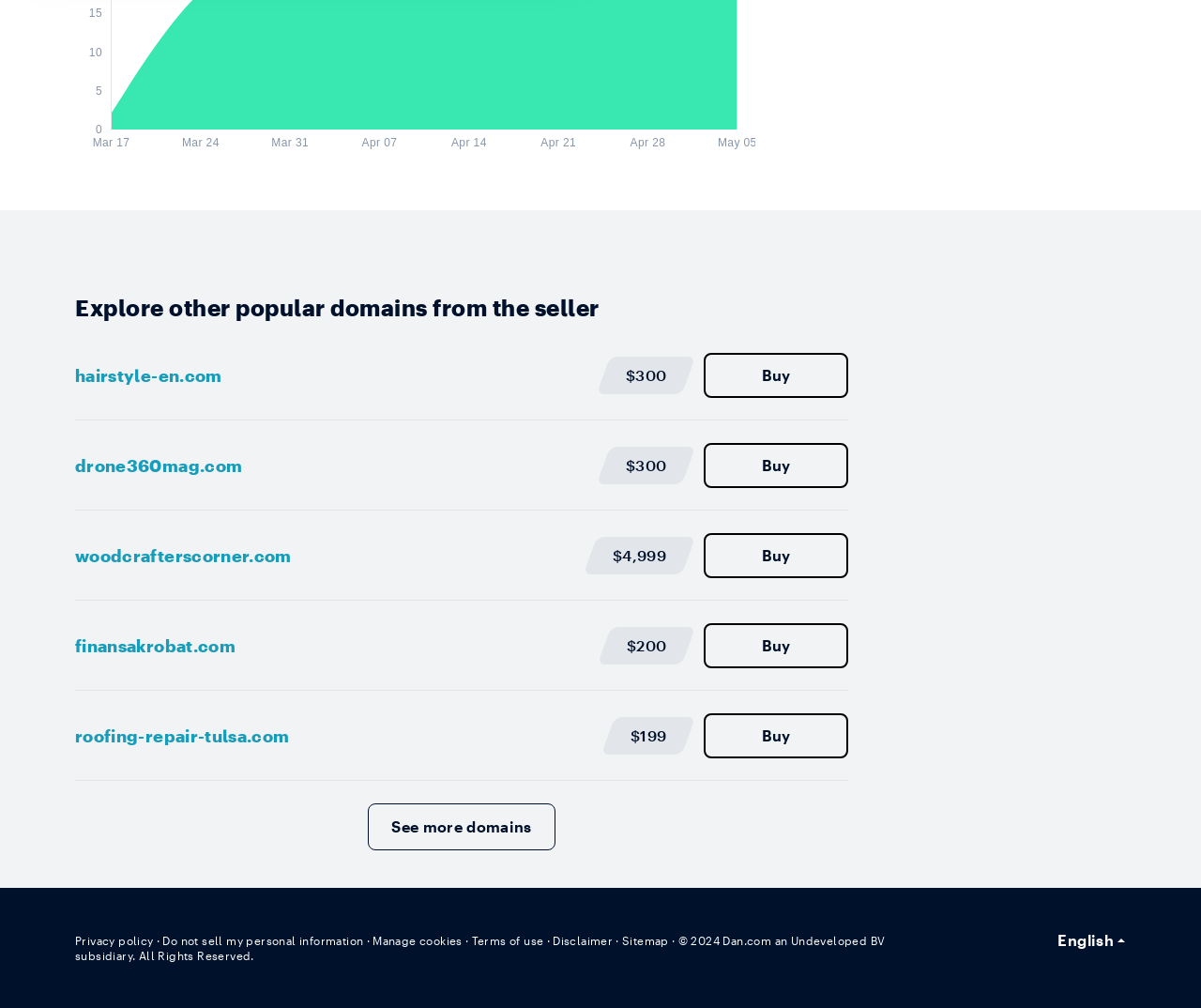What is the date range shown?
Refer to the image and give a detailed answer to the query.

The date range is determined by examining the static text elements at the top of the webpage, which display a series of dates from March 17 to May 05.